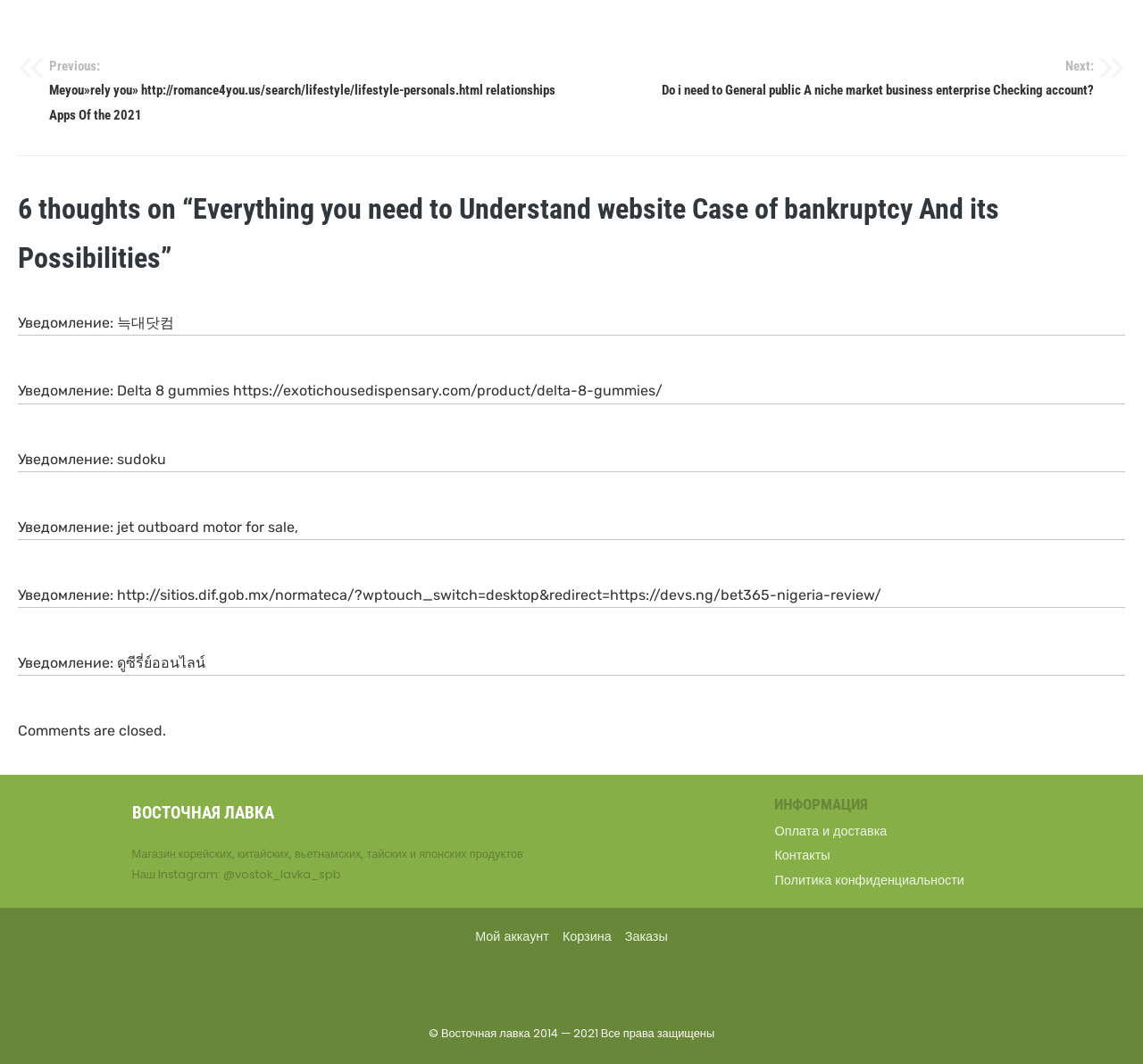Using the webpage screenshot, locate the HTML element that fits the following description and provide its bounding box: "jet outboard motor for sale,".

[0.102, 0.305, 0.261, 0.321]